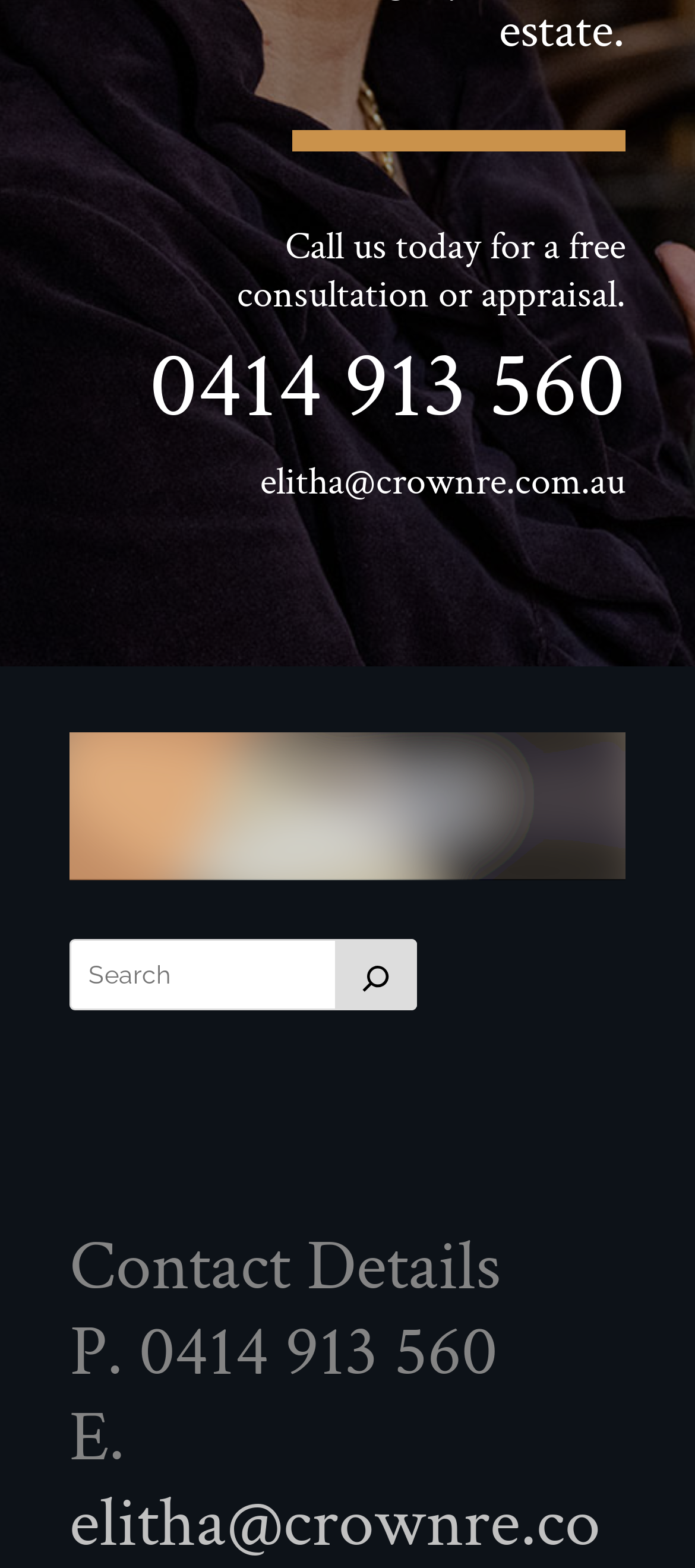What is the email address for contact?
Based on the screenshot, give a detailed explanation to answer the question.

The email address can be found in the heading element, which is located below the phone number, with a bounding box of [0.164, 0.293, 0.9, 0.334]. It is also a link element, indicating that it can be clicked to send an email.